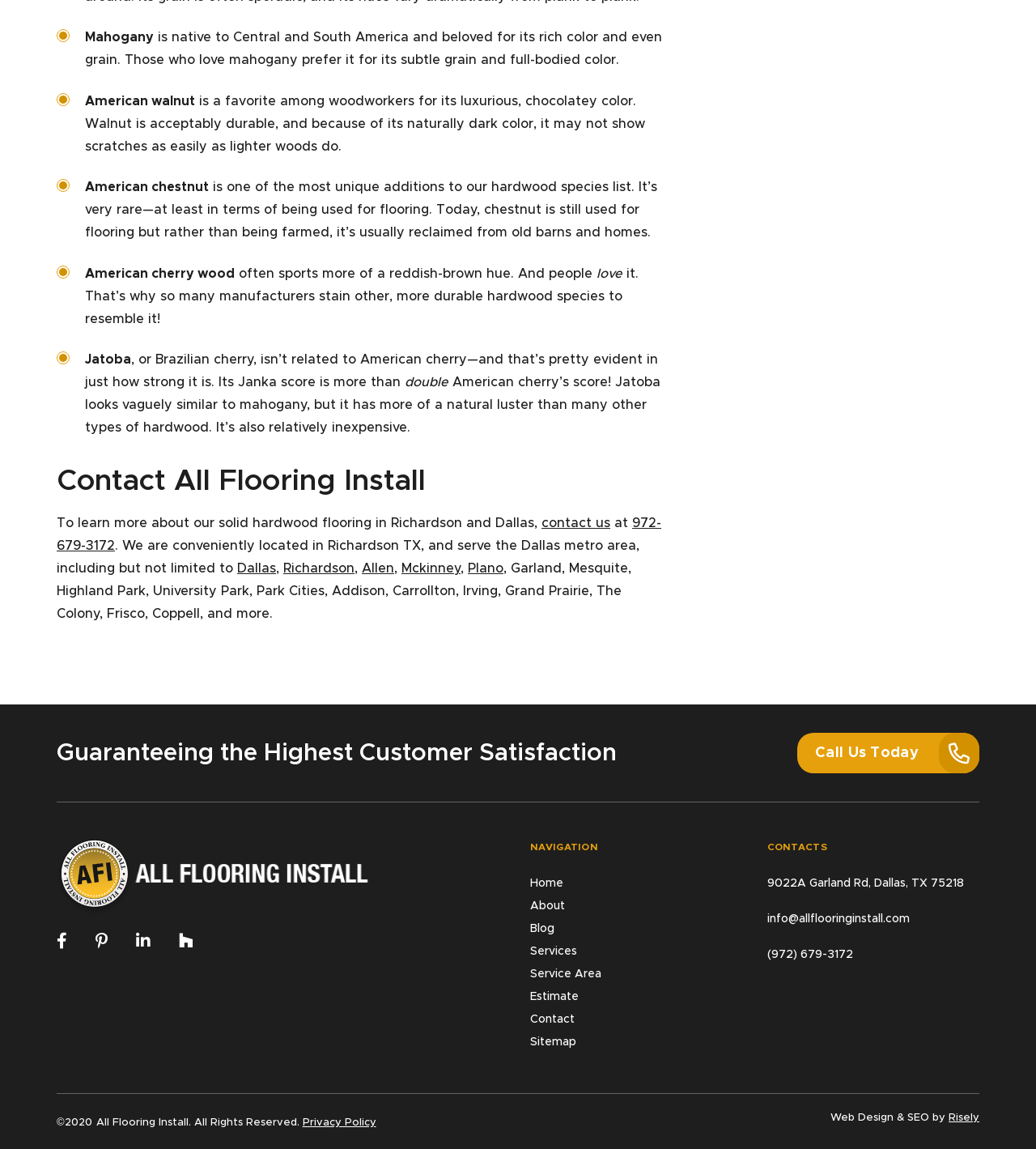Provide a brief response to the question below using one word or phrase:
What is the year of copyright?

2020